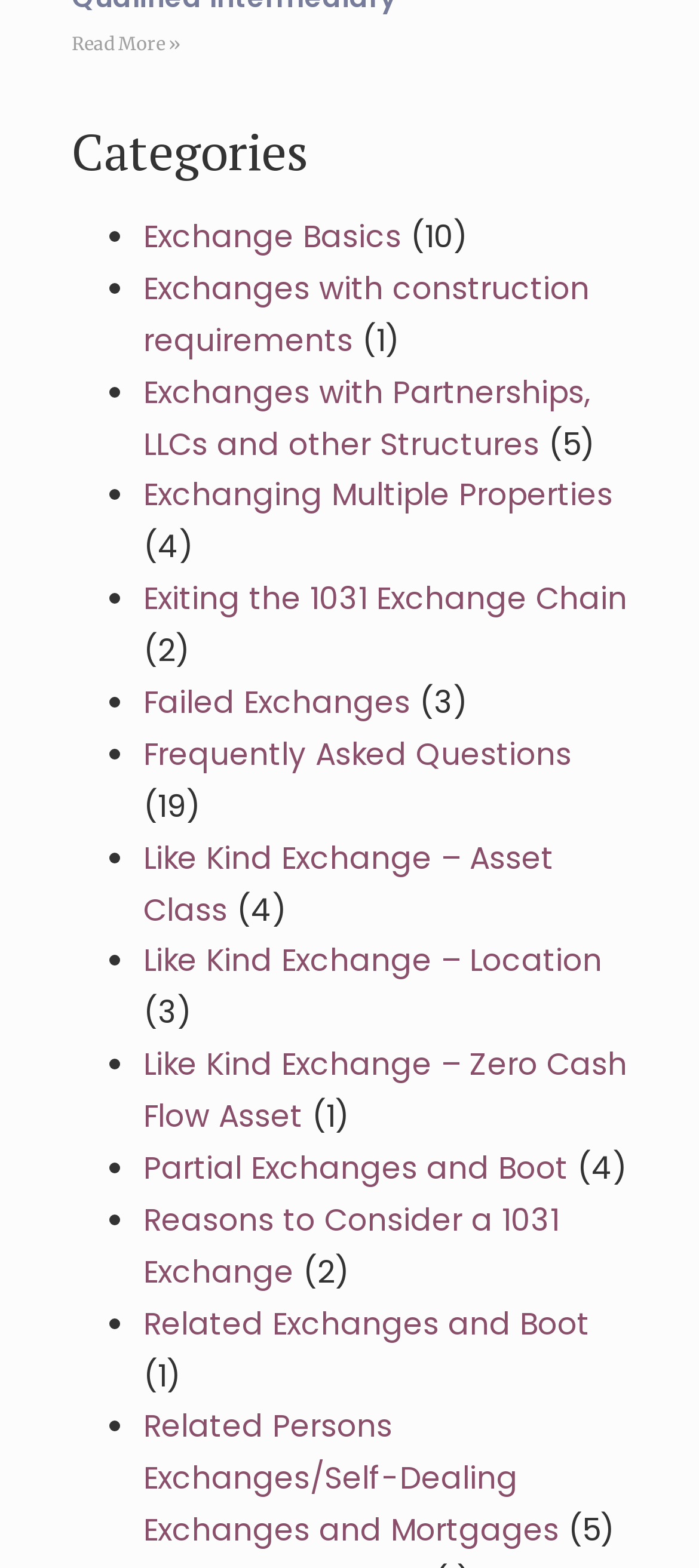Is there a category about failed exchanges?
Please provide a comprehensive answer based on the information in the image.

I searched for keywords related to failed exchanges in the link texts and found a category called 'Failed Exchanges'. This indicates that there is a category about failed exchanges.